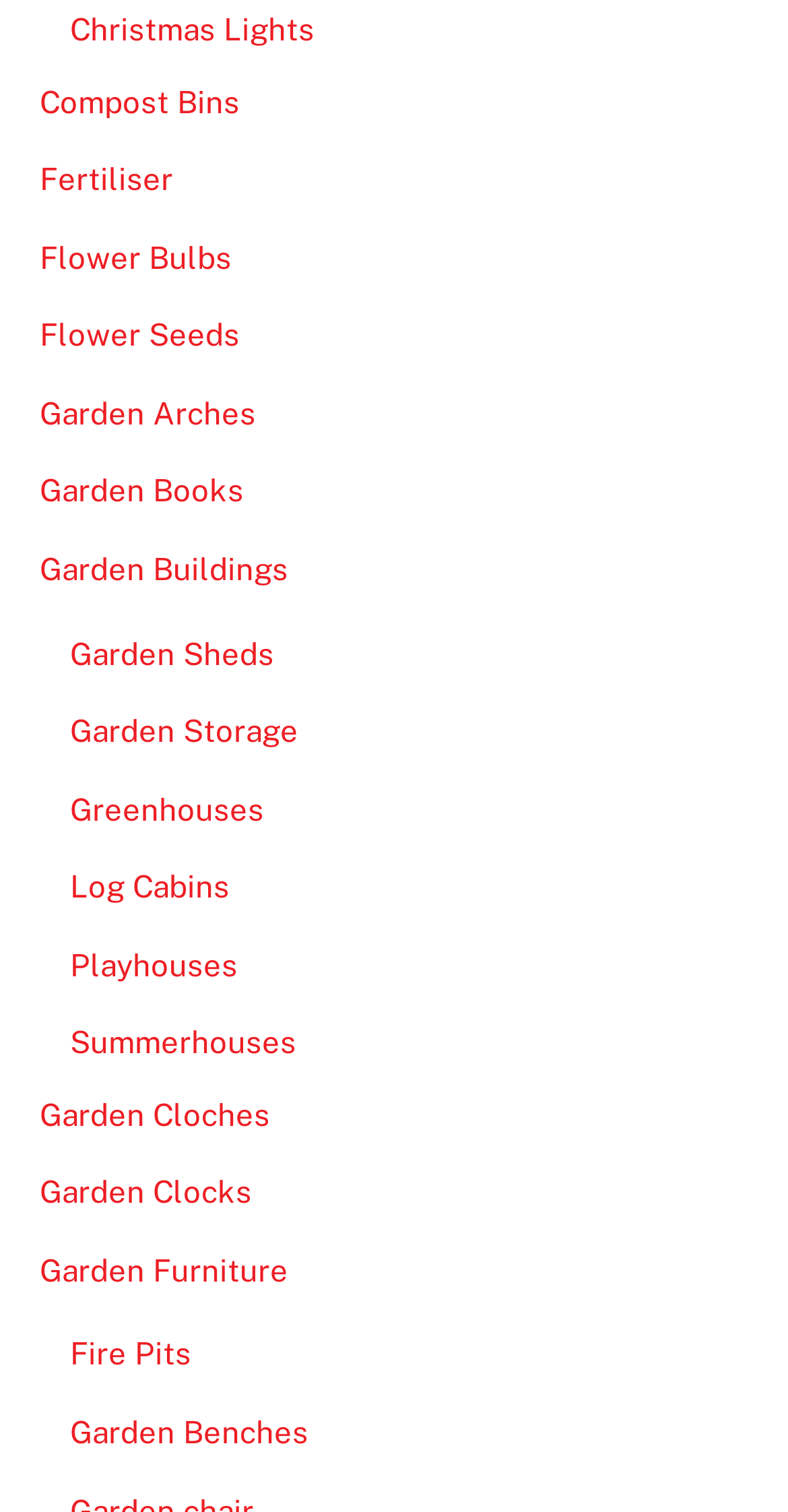Pinpoint the bounding box coordinates of the clickable element to carry out the following instruction: "view Garden Furniture."

[0.05, 0.829, 0.365, 0.851]